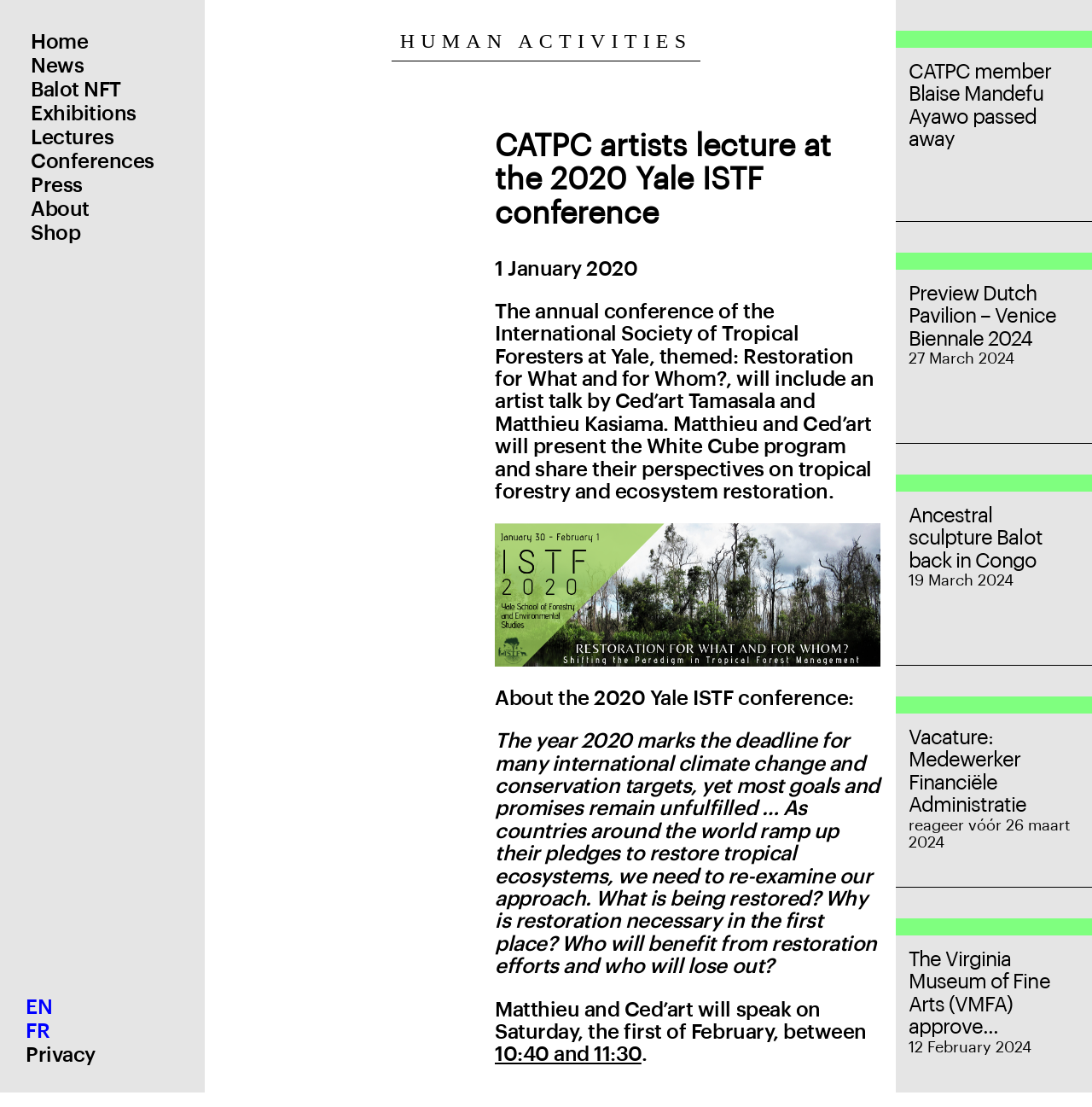Generate a thorough description of the webpage.

The webpage is about Human Activities, specifically the CATPC artists' lecture at the 2020 Yale ISTF conference. At the top of the page, there is a horizontal navigation menu with 8 links: Home, News, Balot NFT, Exhibitions, Lectures, Conferences, Press, and About. Below this menu, there is a main section with a heading that reads "CATPC artists lecture at the 2020 Yale ISTF conference" and a subheading with the date "1 January 2020". 

In the main section, there is a paragraph of text describing the conference and the artist talk by Ced'art Tamasala and Matthieu Kasiama. Below this text, there is an image. The main section also includes two more paragraphs of text, one describing the 2020 Yale ISTF conference and the other providing details about Matthieu and Ced'art's talk. There is a link to the talk's schedule, which is between 10:40 and 11:30 on Saturday, the first of February.

On the right side of the page, there is a complementary section with four links to news articles or events. The first link is about CATPC member Blaise Mandefu Ayawo passing away. The second link is a preview of the Dutch Pavilion at the Venice Biennale 2024. The third link is about an ancestral sculpture, Balot, returning to Congo. The fourth link is a job vacancy for a financial administration position.

At the bottom of the page, there is a content information section with three links: EN, FR, and Privacy.